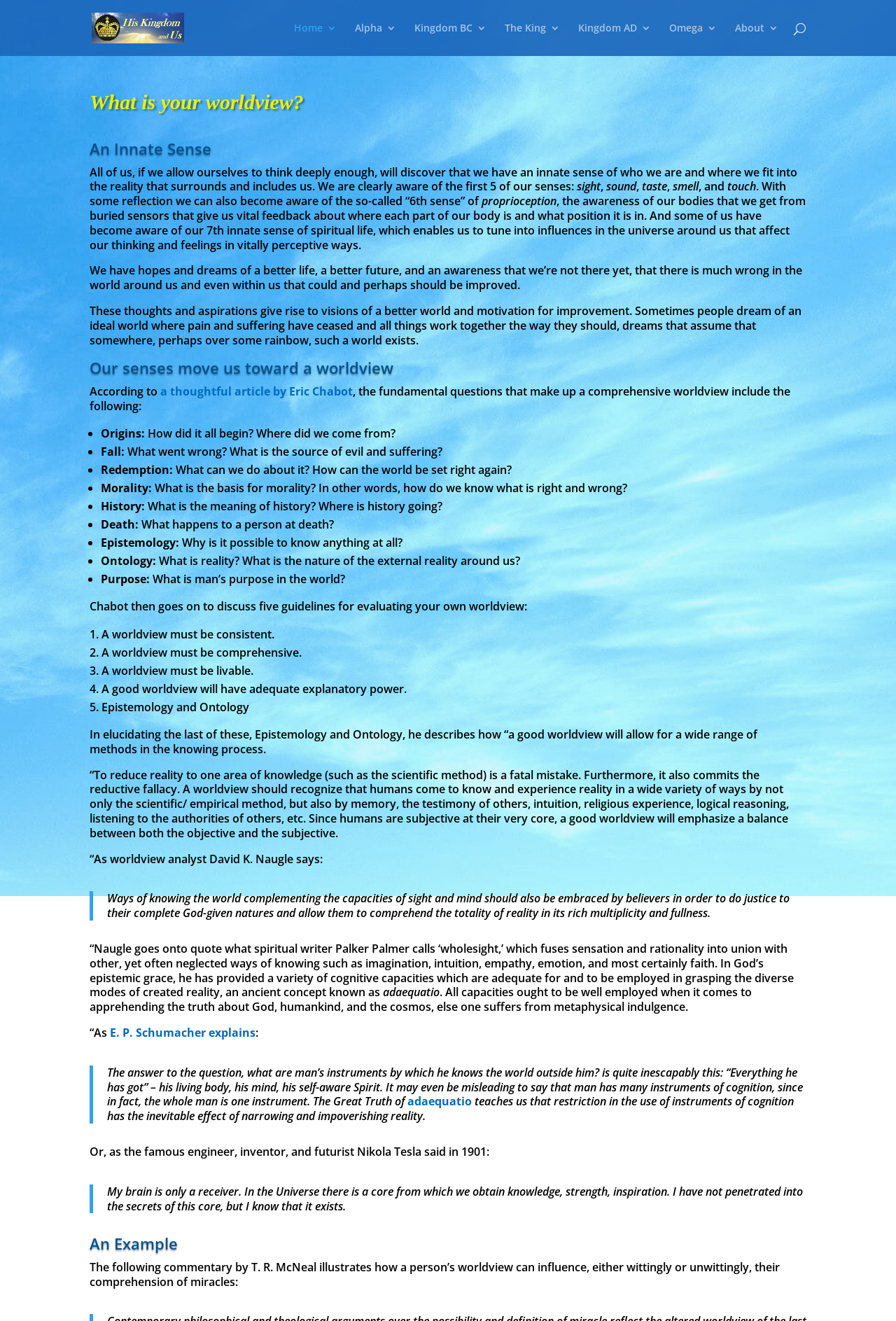Find the coordinates for the bounding box of the element with this description: "Alpha".

[0.396, 0.017, 0.442, 0.042]